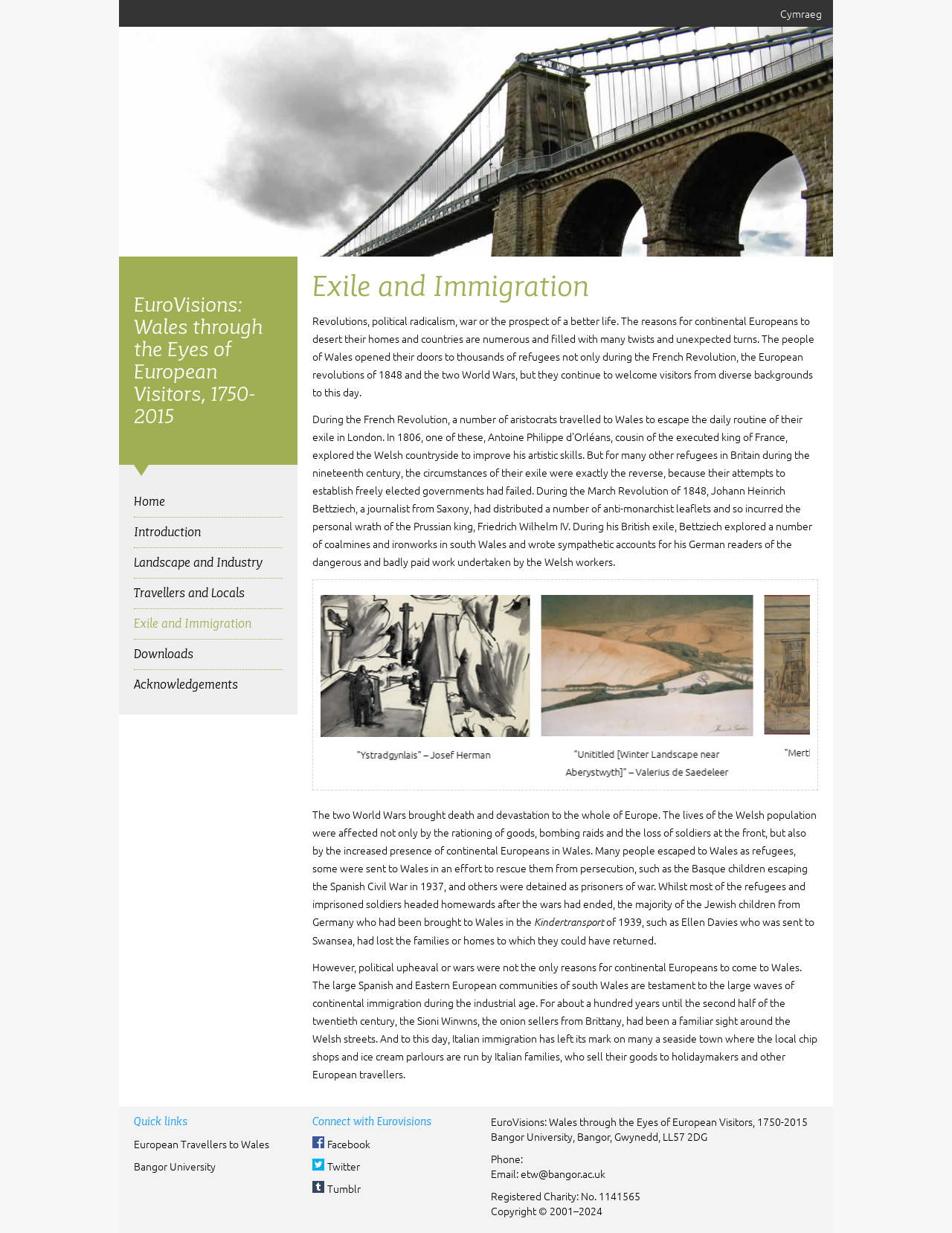Can you find the bounding box coordinates for the element to click on to achieve the instruction: "Follow the 'Facebook' link"?

[0.328, 0.921, 0.389, 0.933]